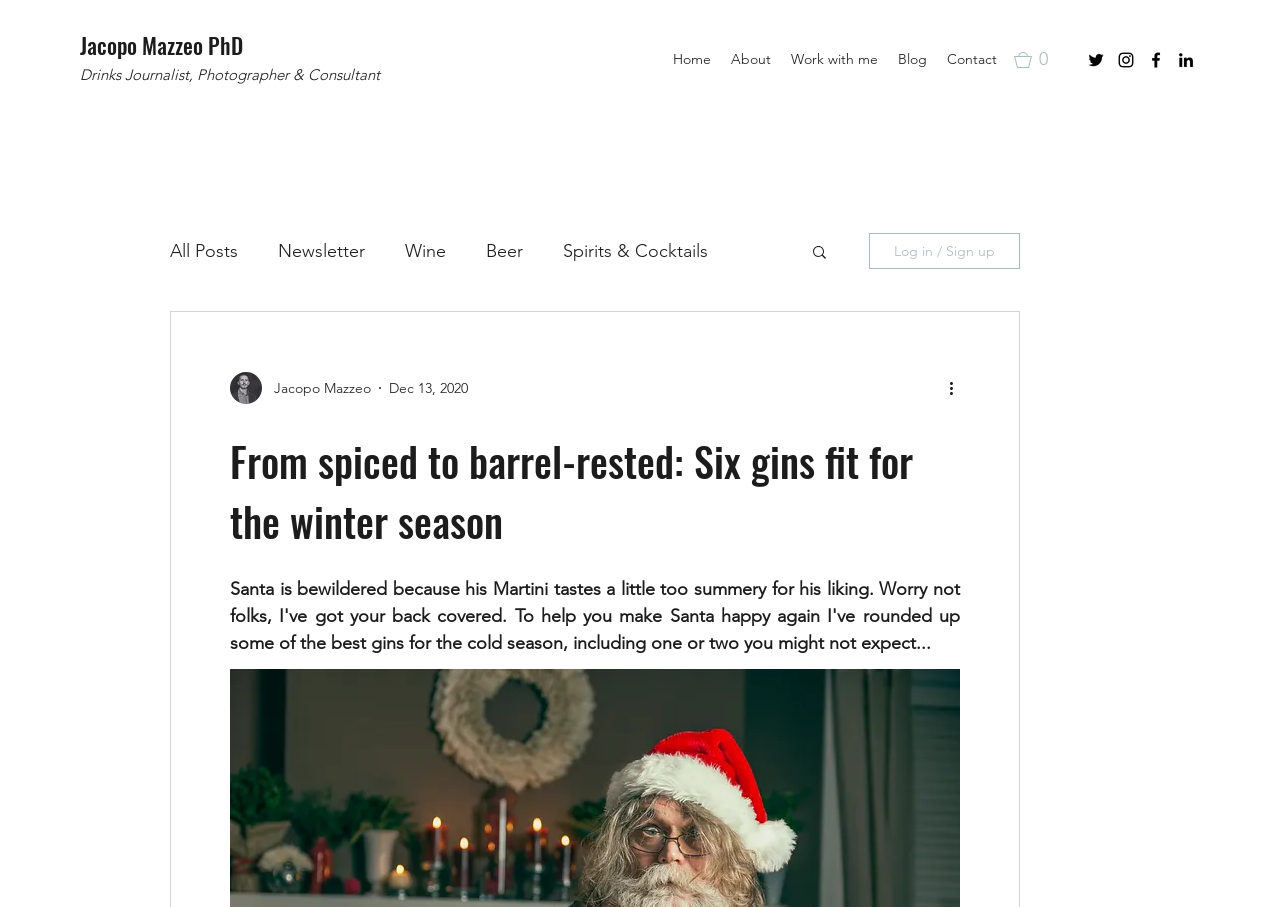Determine the bounding box coordinates of the region to click in order to accomplish the following instruction: "Search for something". Provide the coordinates as four float numbers between 0 and 1, specifically [left, top, right, bottom].

[0.633, 0.268, 0.648, 0.291]